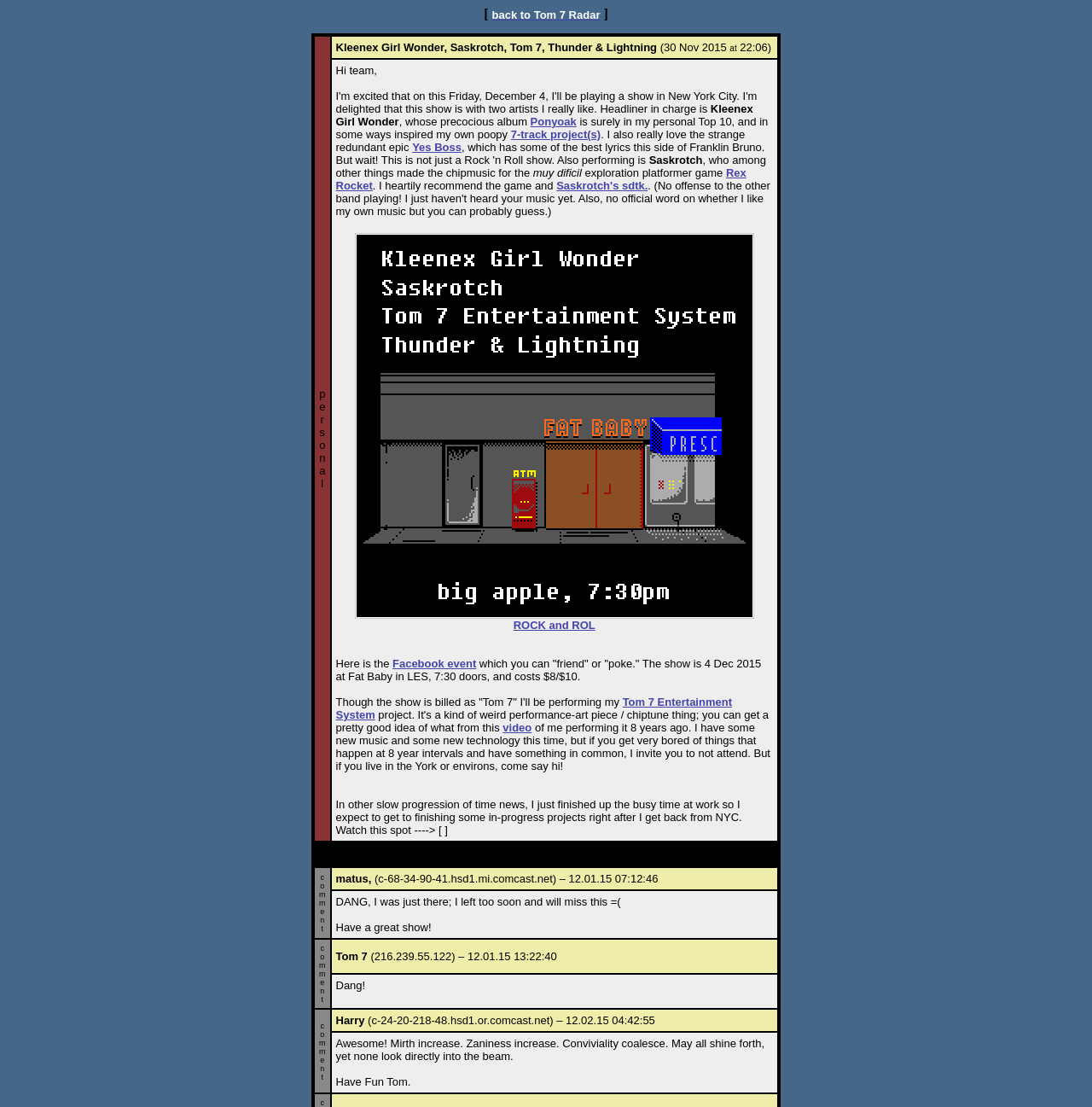What is the name of the game for which Saskrotch made the chipmusic?
Kindly offer a detailed explanation using the data available in the image.

The answer can be found in the text 'Saskrotch, who among other things made the chipmusic for the muy dificil exploration platformer game Rex Rocket.' which indicates that Rex Rocket is the name of the game for which Saskrotch made the chipmusic.